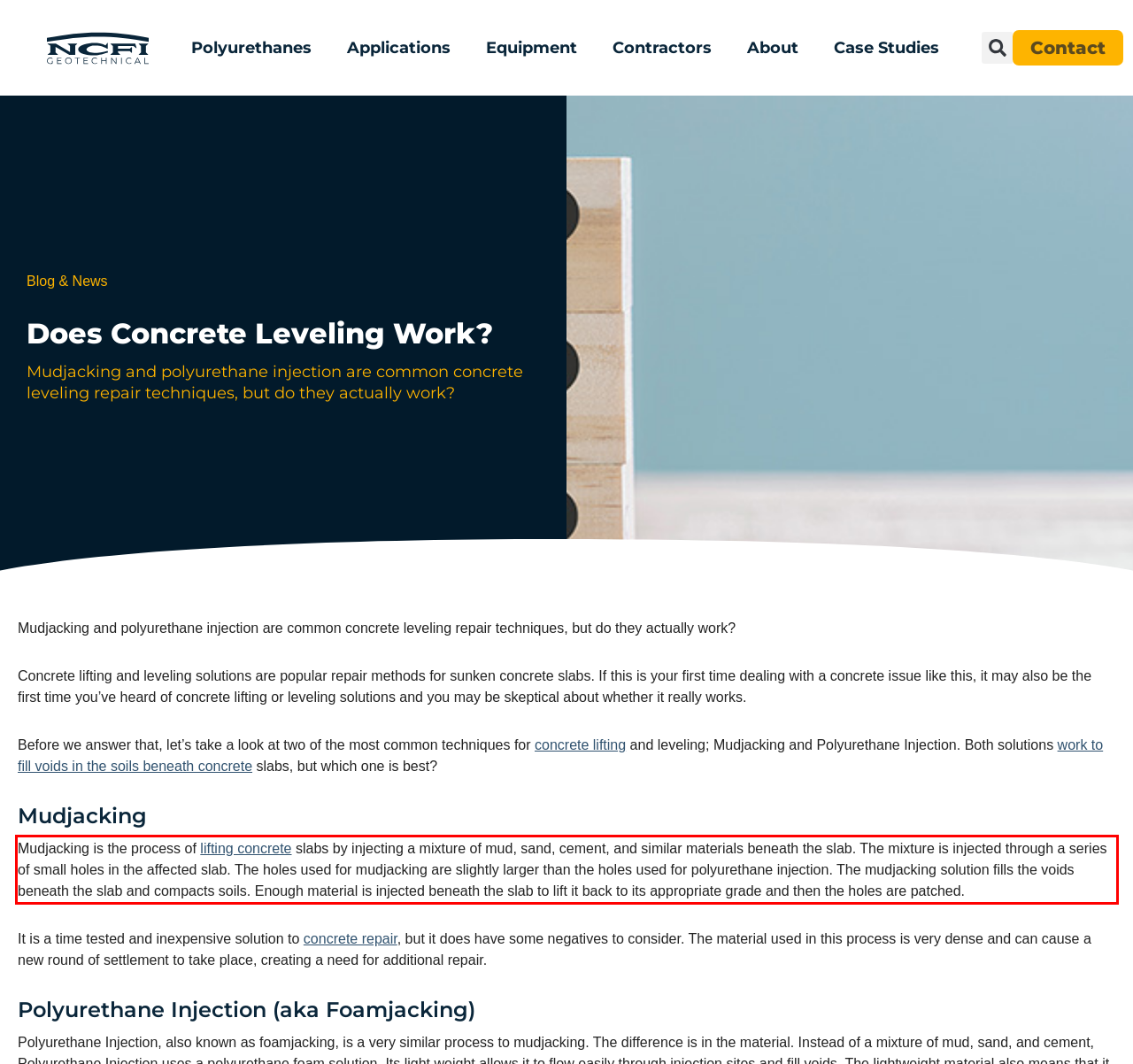Please examine the screenshot of the webpage and read the text present within the red rectangle bounding box.

Mudjacking is the process of lifting concrete slabs by injecting a mixture of mud, sand, cement, and similar materials beneath the slab. The mixture is injected through a series of small holes in the affected slab. The holes used for mudjacking are slightly larger than the holes used for polyurethane injection. The mudjacking solution fills the voids beneath the slab and compacts soils. Enough material is injected beneath the slab to lift it back to its appropriate grade and then the holes are patched.